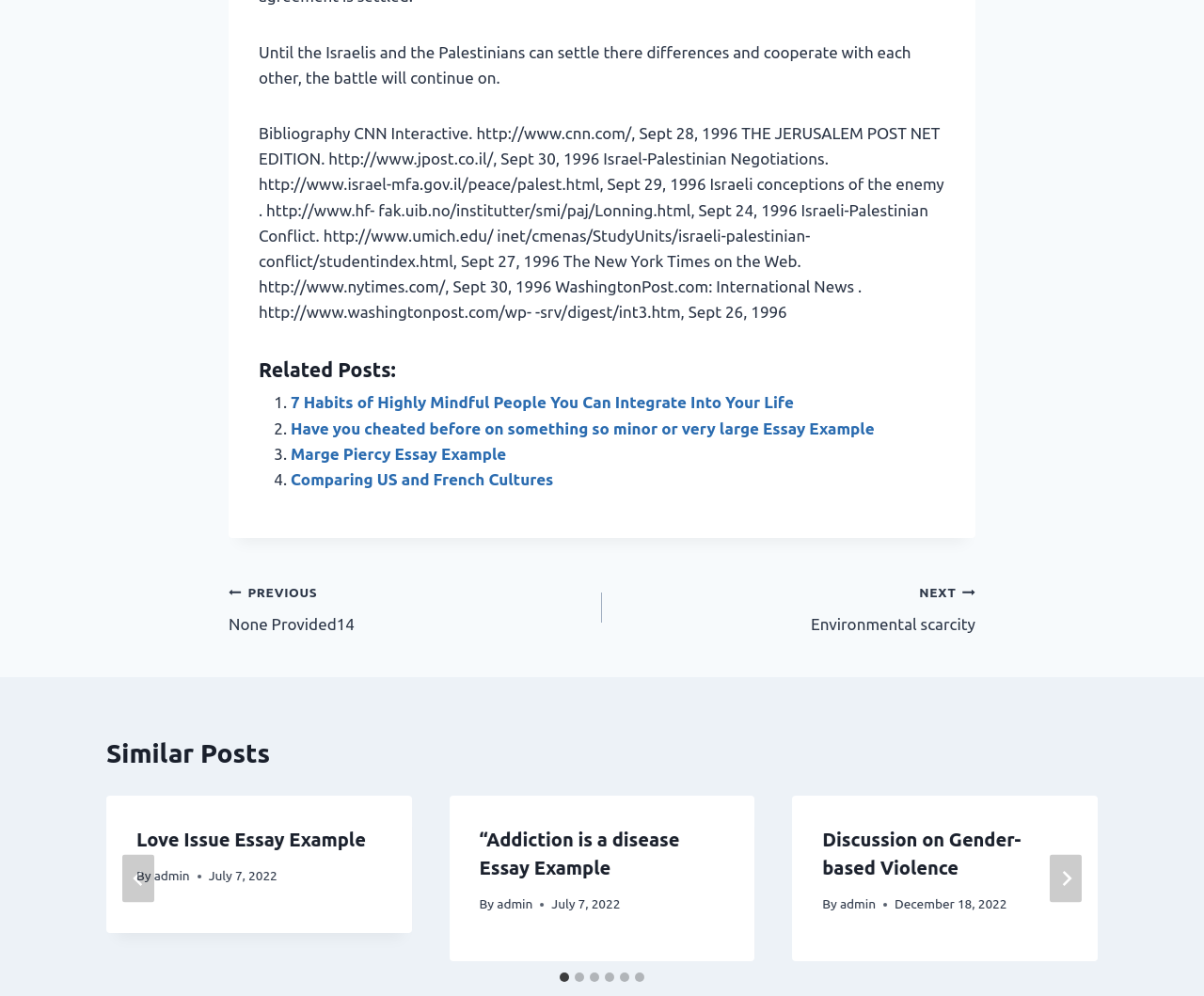What is the date of the third article in the similar posts section?
Look at the screenshot and respond with a single word or phrase.

December 18, 2022